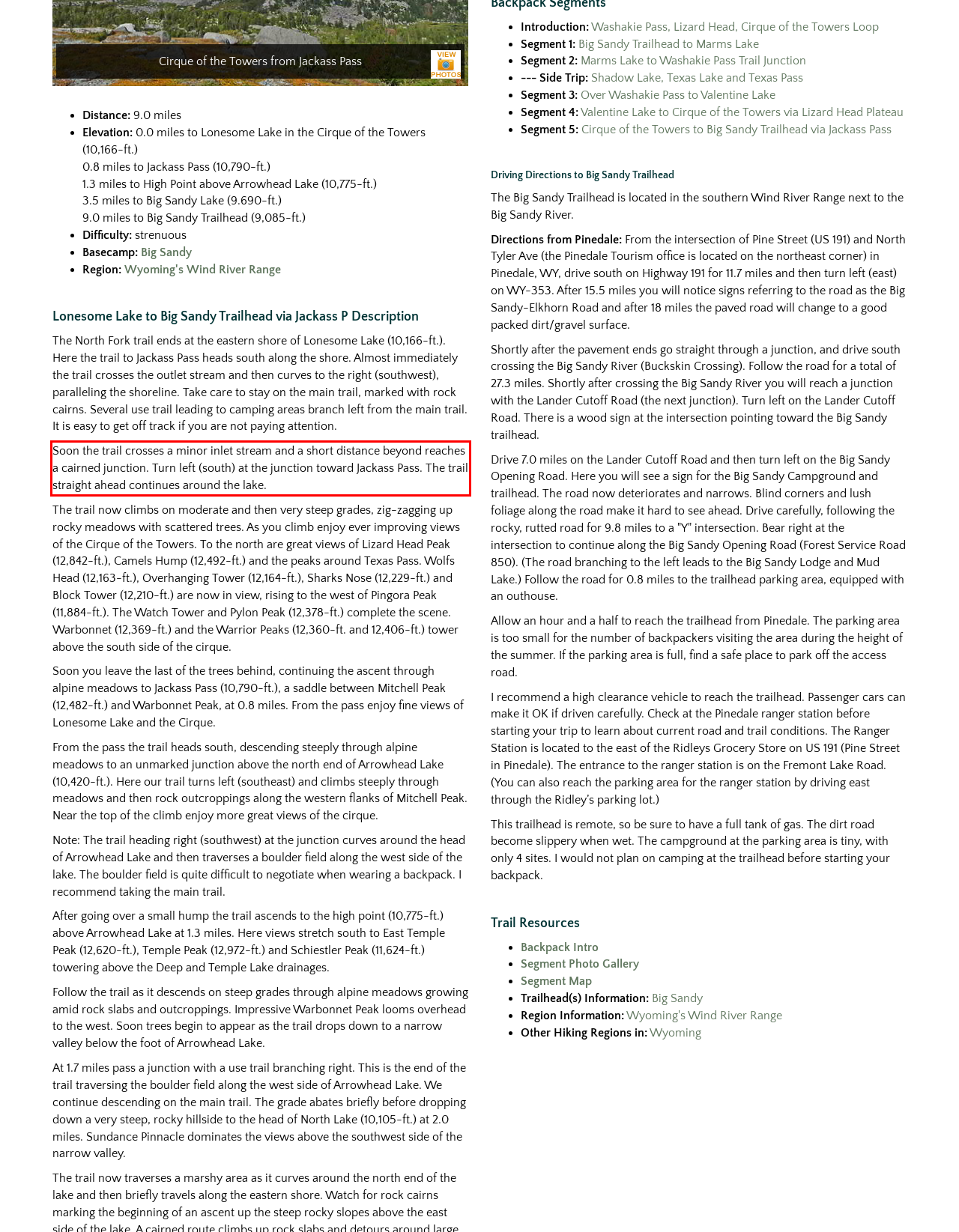With the provided screenshot of a webpage, locate the red bounding box and perform OCR to extract the text content inside it.

Soon the trail crosses a minor inlet stream and a short distance beyond reaches a cairned junction. Turn left (south) at the junction toward Jackass Pass. The trail straight ahead continues around the lake.